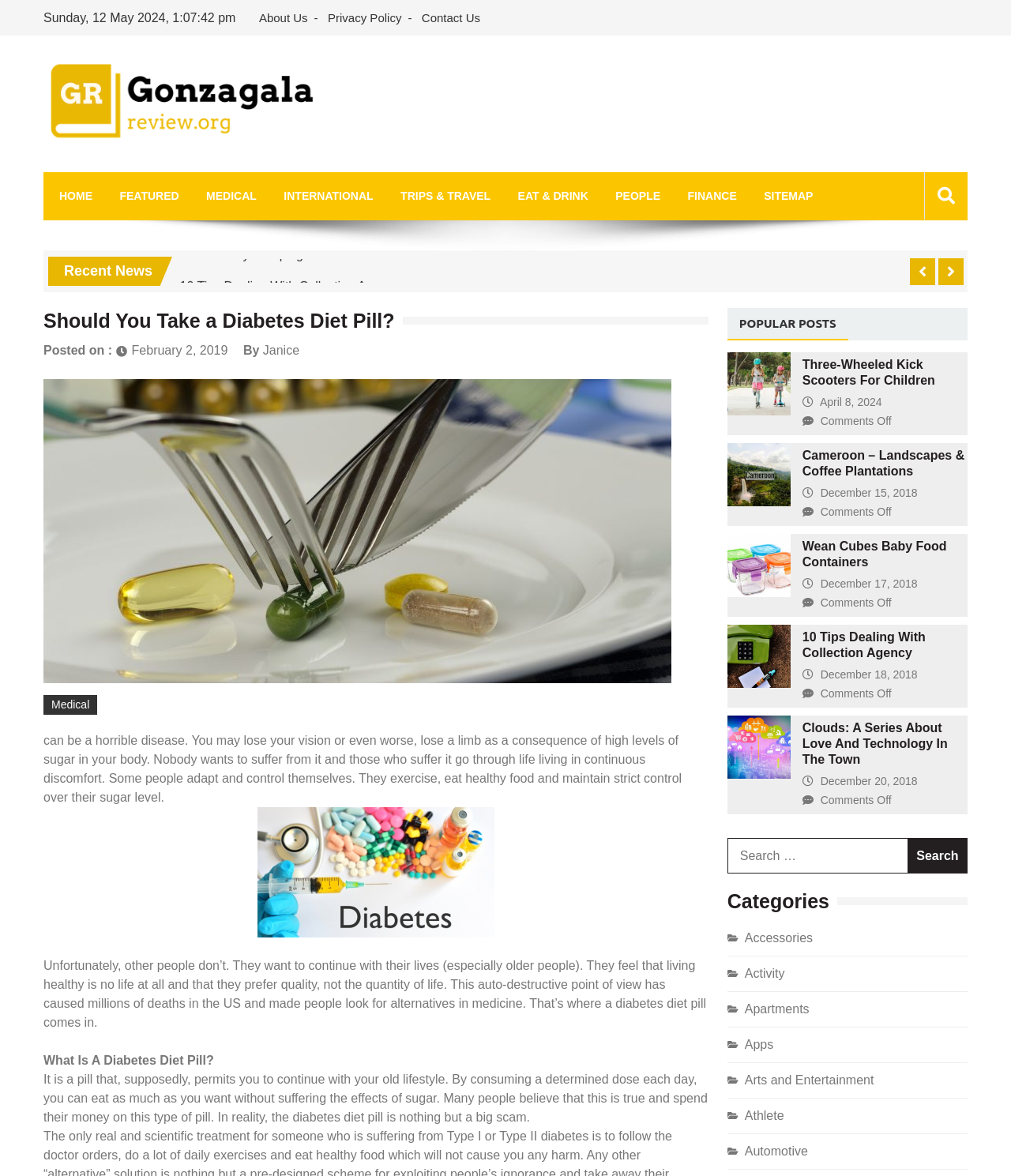Find and extract the text of the primary heading on the webpage.

Gonzaga Law Review